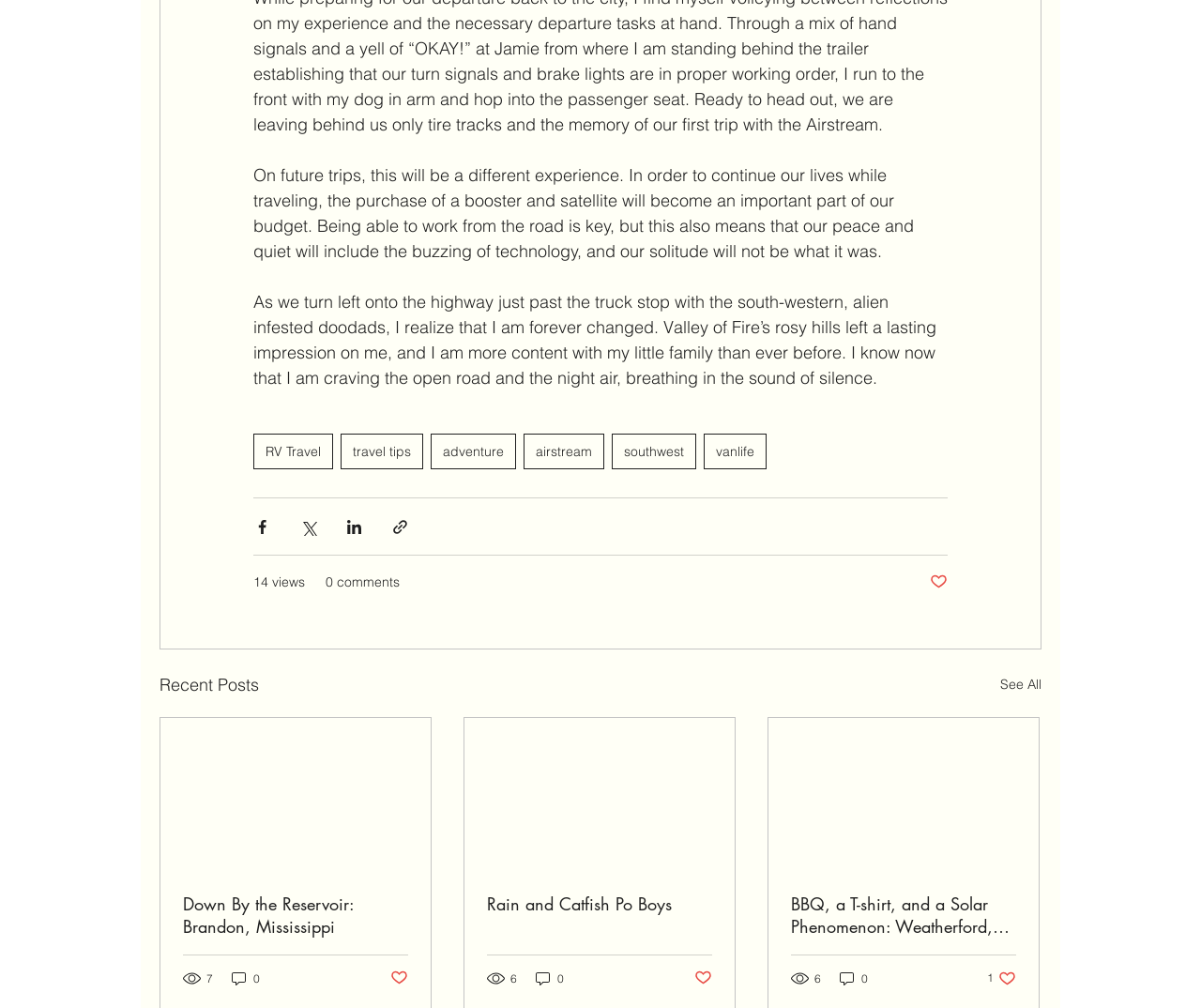Please identify the coordinates of the bounding box for the clickable region that will accomplish this instruction: "Share the post via Facebook".

[0.211, 0.514, 0.226, 0.531]